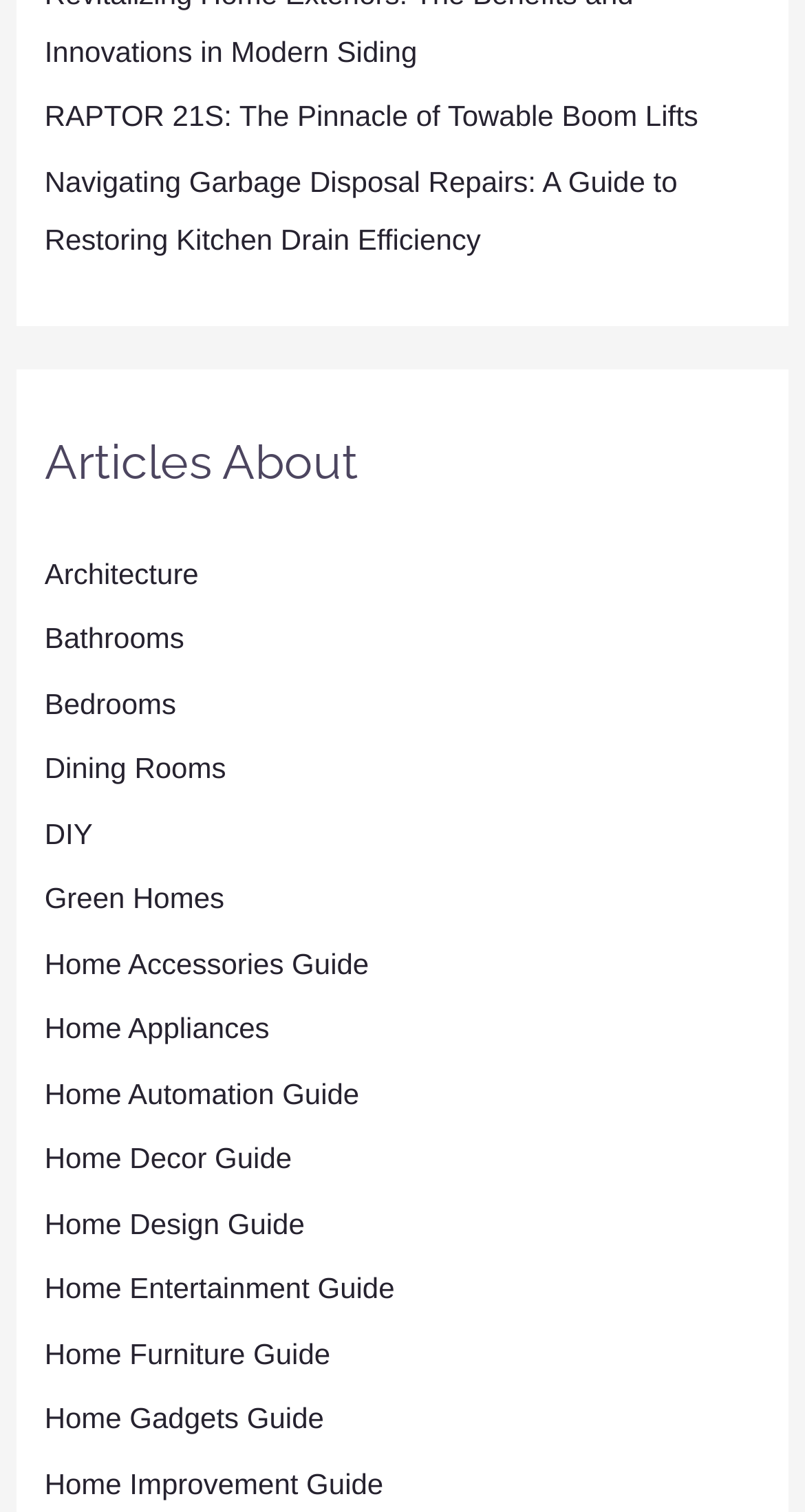Please specify the bounding box coordinates of the area that should be clicked to accomplish the following instruction: "Read about RAPTOR 21S: The Pinnacle of Towable Boom Lifts". The coordinates should consist of four float numbers between 0 and 1, i.e., [left, top, right, bottom].

[0.055, 0.066, 0.867, 0.088]